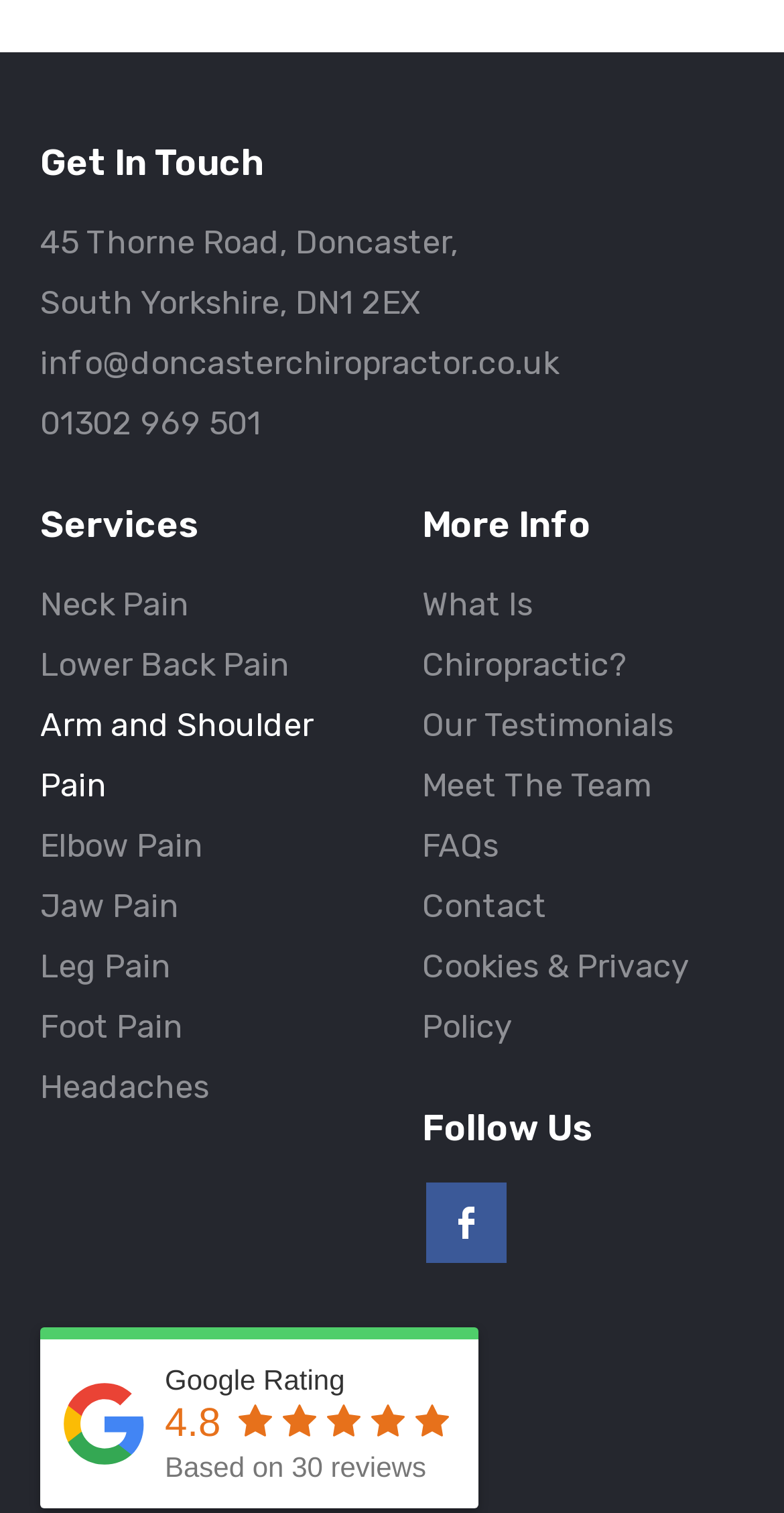Locate the bounding box coordinates of the clickable area to execute the instruction: "Click the 'What Is Chiropractic?' link". Provide the coordinates as four float numbers between 0 and 1, represented as [left, top, right, bottom].

[0.538, 0.387, 0.8, 0.452]